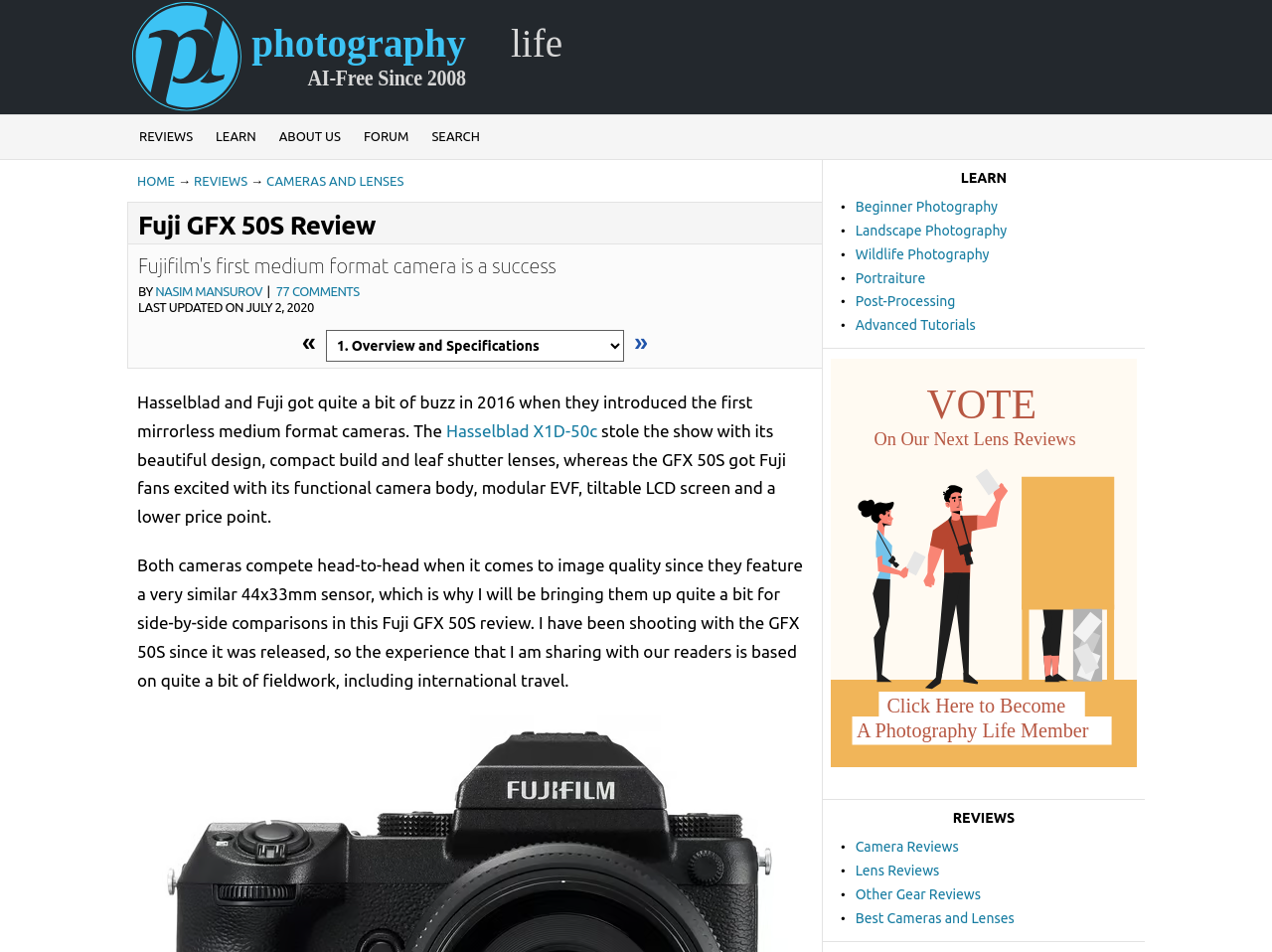Identify and provide the bounding box coordinates of the UI element described: "parent_node: up-venture.com". The coordinates should be formatted as [left, top, right, bottom], with each number being a float between 0 and 1.

None